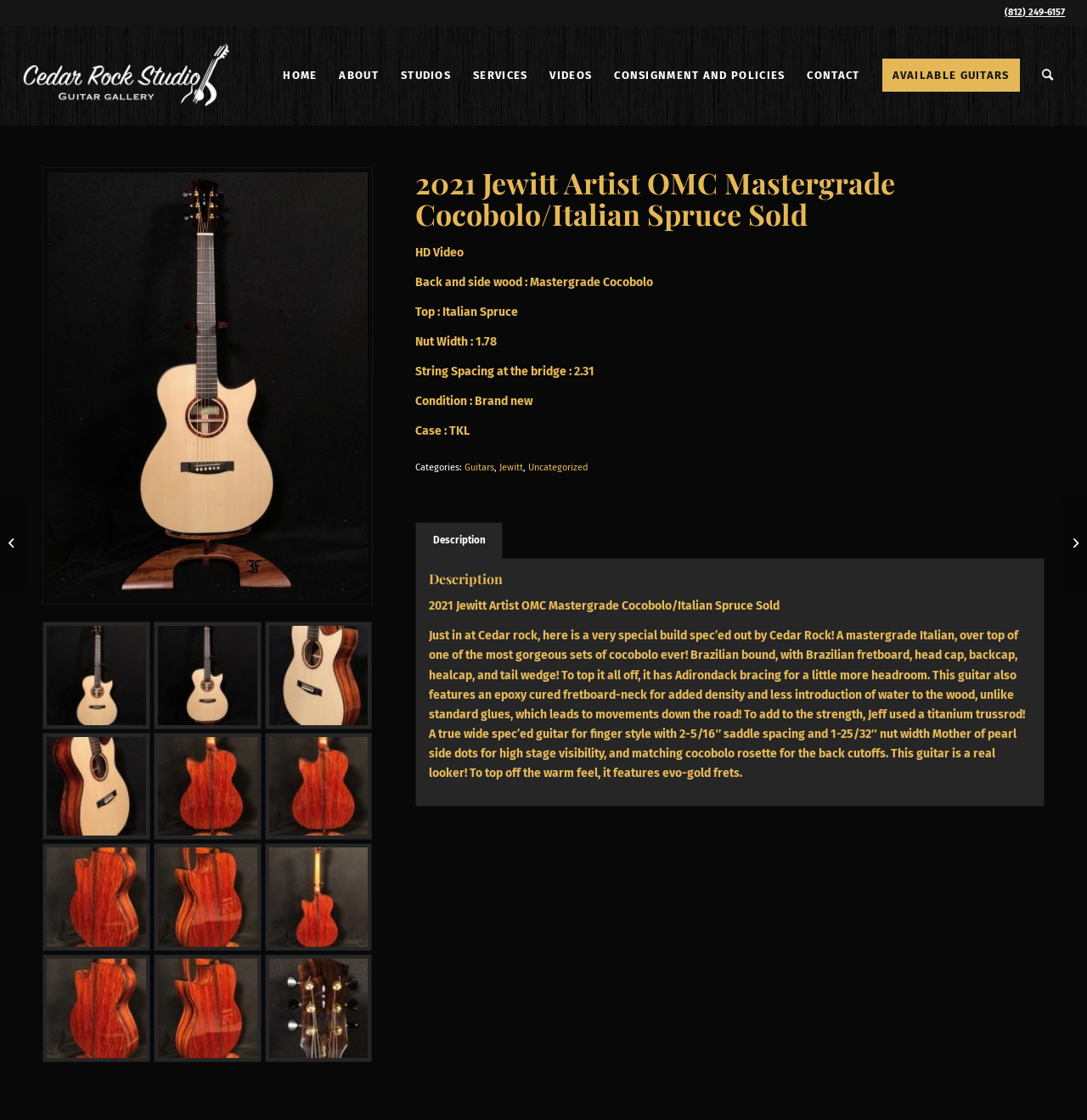Examine the image and give a thorough answer to the following question:
What is the type of wood used for the back and side?

From the webpage, we can see that the description of the guitar mentions 'Back and side wood : Mastergrade Cocobolo', which indicates that the type of wood used for the back and side is Mastergrade Cocobolo.